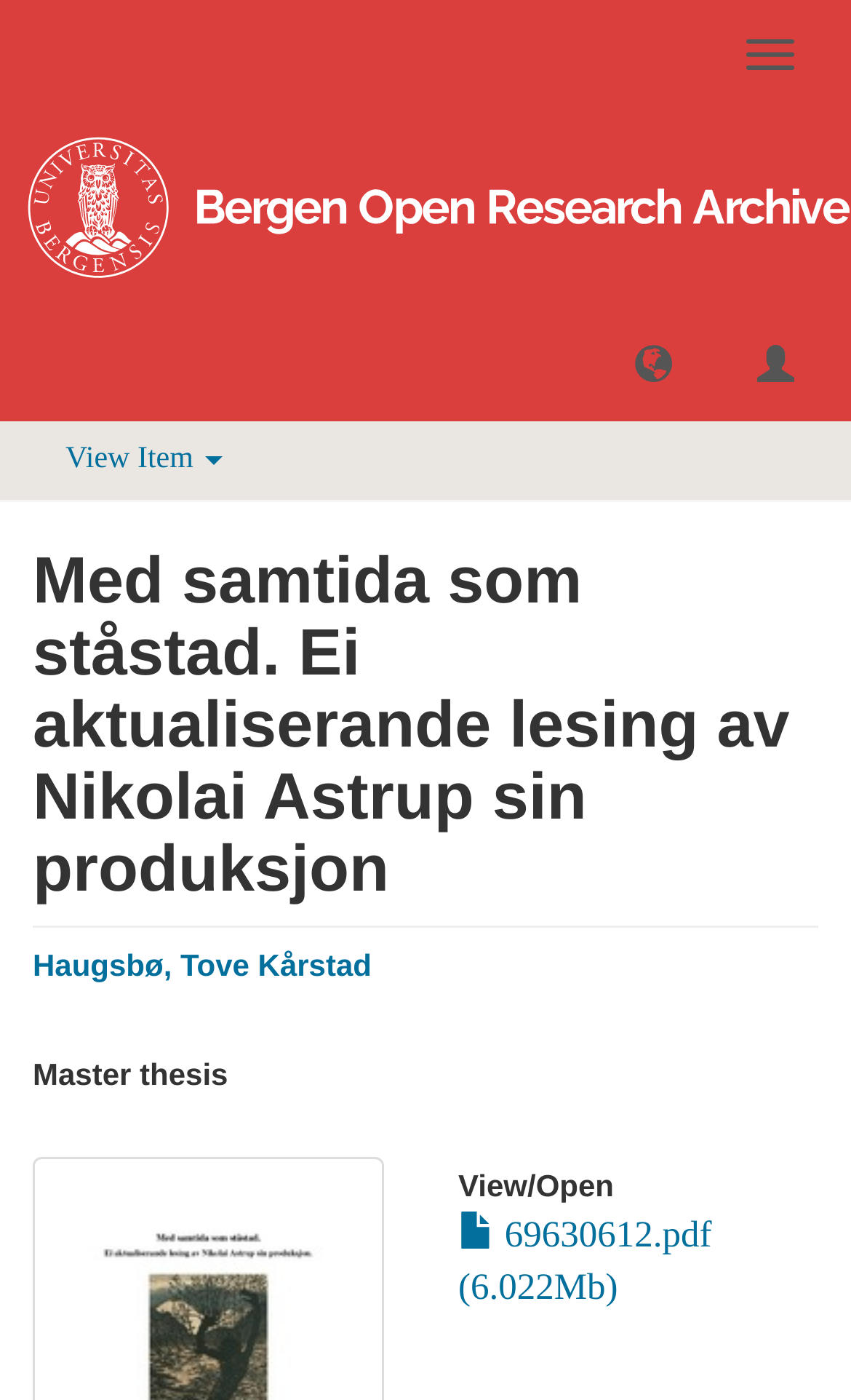Provide a short answer to the following question with just one word or phrase: What is the name of the research archive?

Bergen Open Research Archive